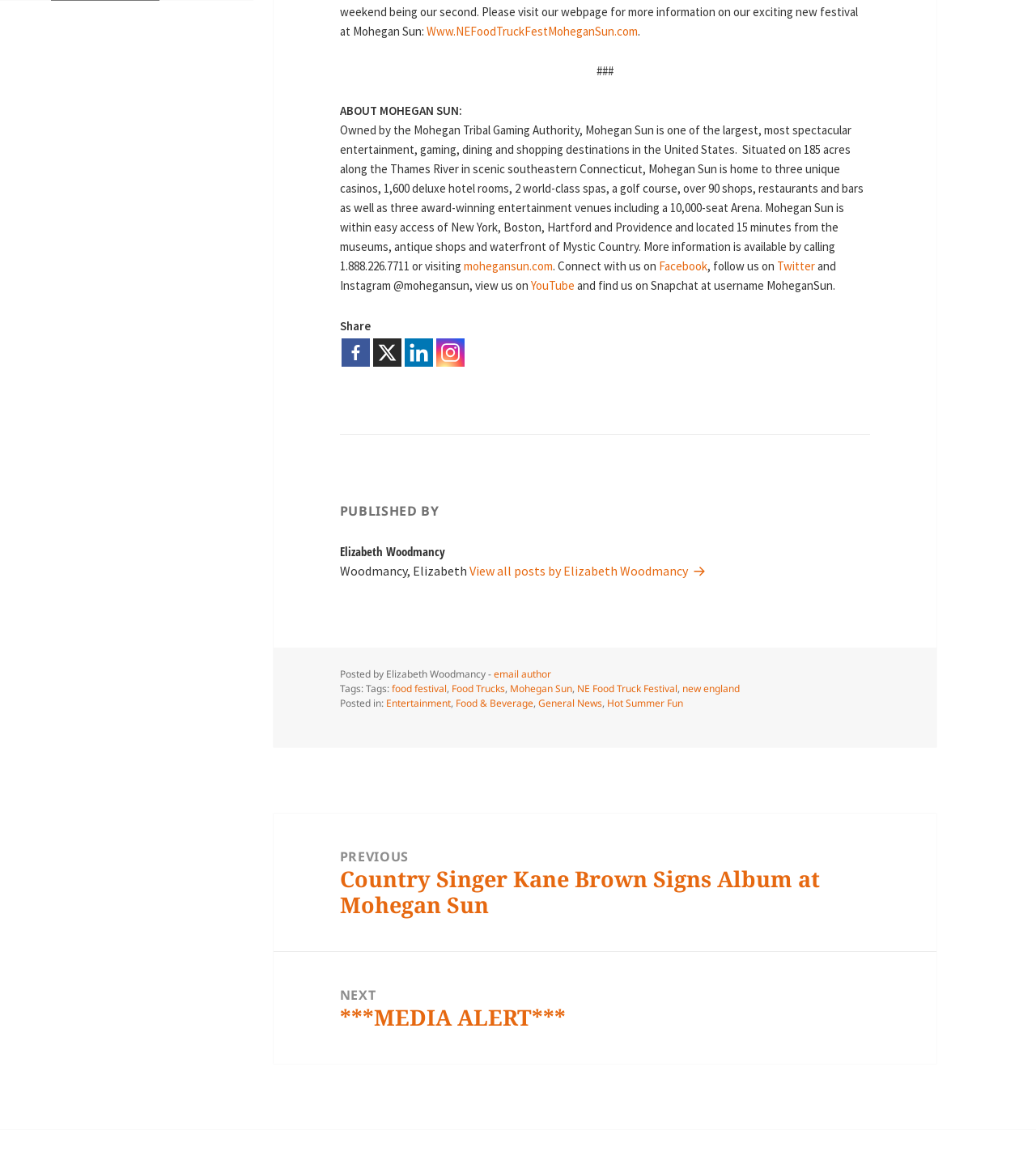Please determine the bounding box coordinates for the element that should be clicked to follow these instructions: "View all posts by Elizabeth Woodmancy".

[0.453, 0.487, 0.685, 0.501]